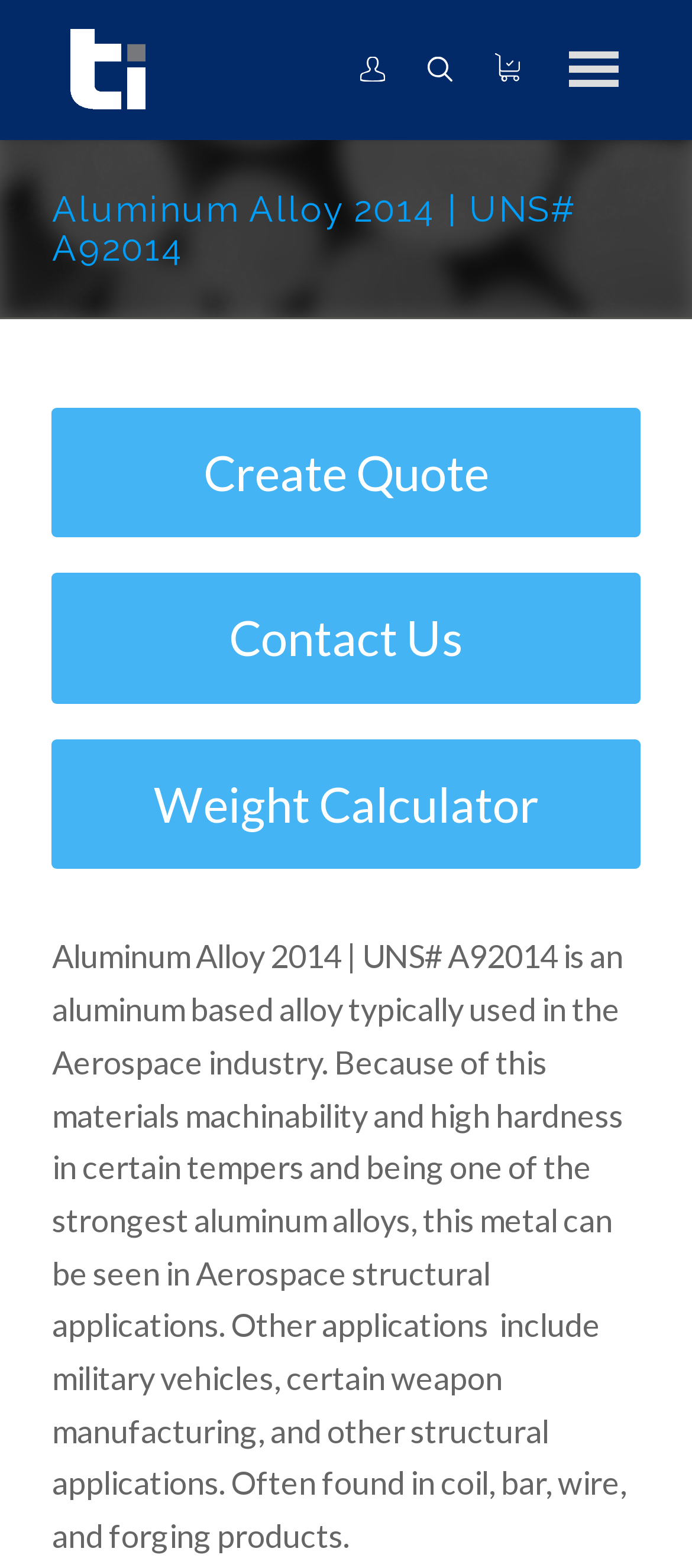What is the principal heading displayed on the webpage?

Aluminum Alloy 2014 | UNS# A92014